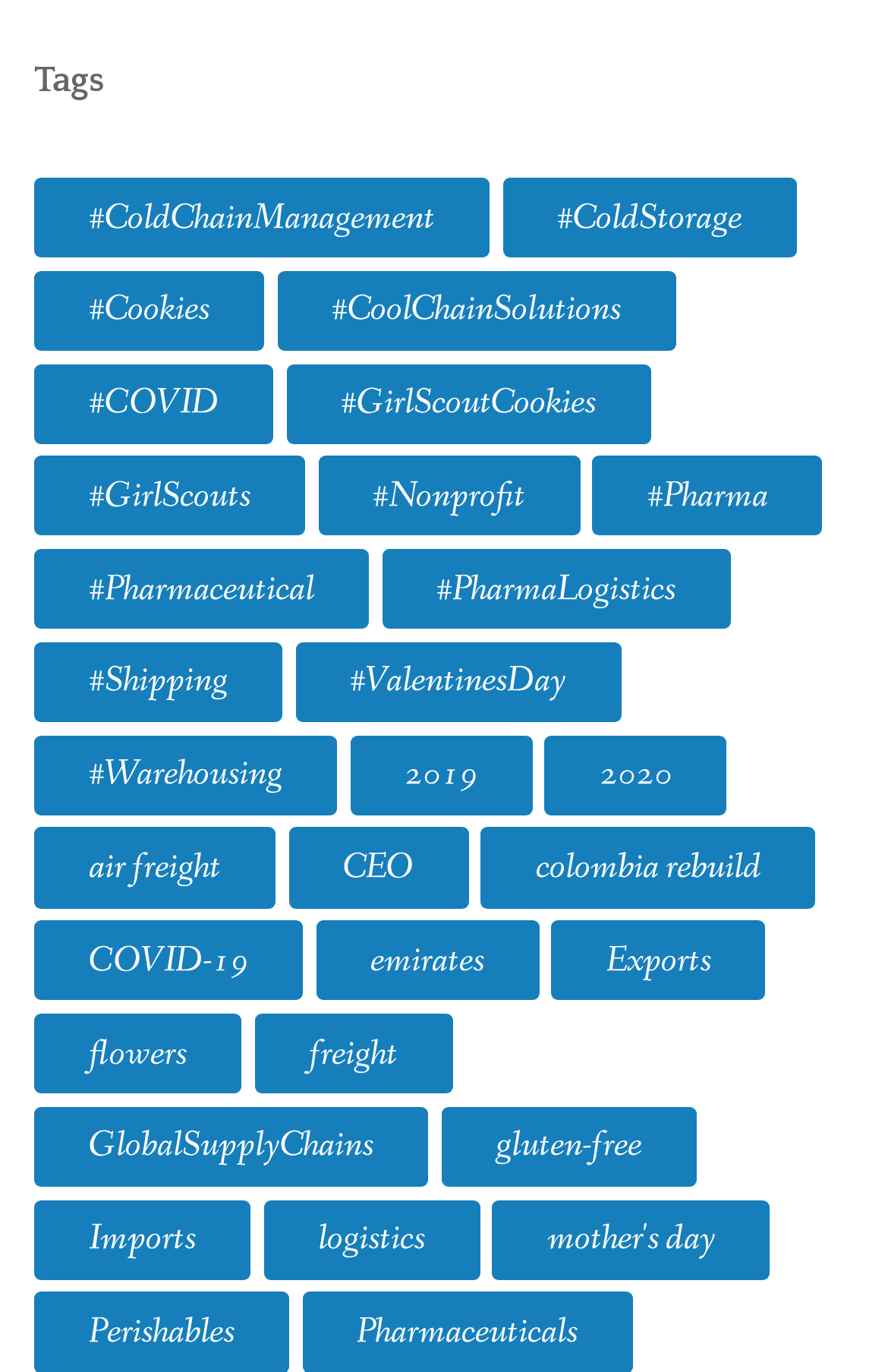Could you find the bounding box coordinates of the clickable area to complete this instruction: "View COVID related items"?

[0.038, 0.265, 0.308, 0.323]